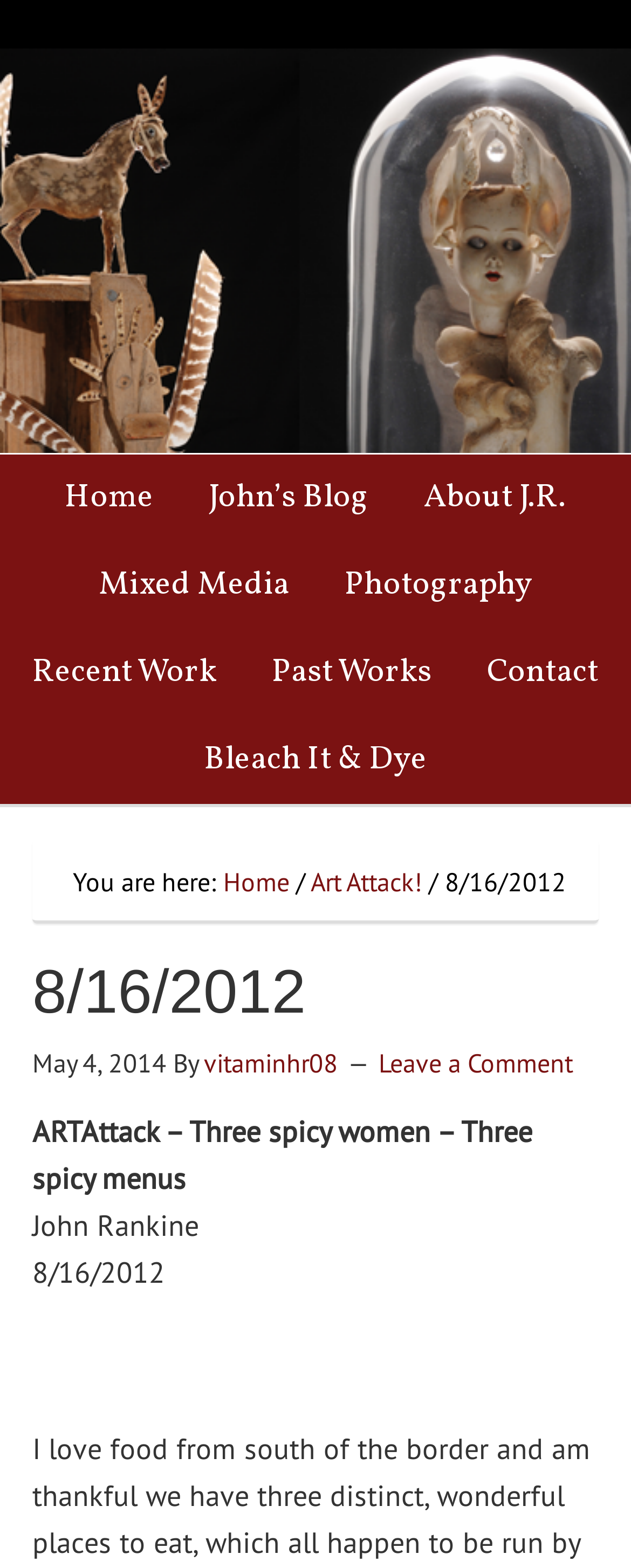Please find the bounding box coordinates of the clickable region needed to complete the following instruction: "read Art Attack!". The bounding box coordinates must consist of four float numbers between 0 and 1, i.e., [left, top, right, bottom].

[0.492, 0.552, 0.669, 0.573]